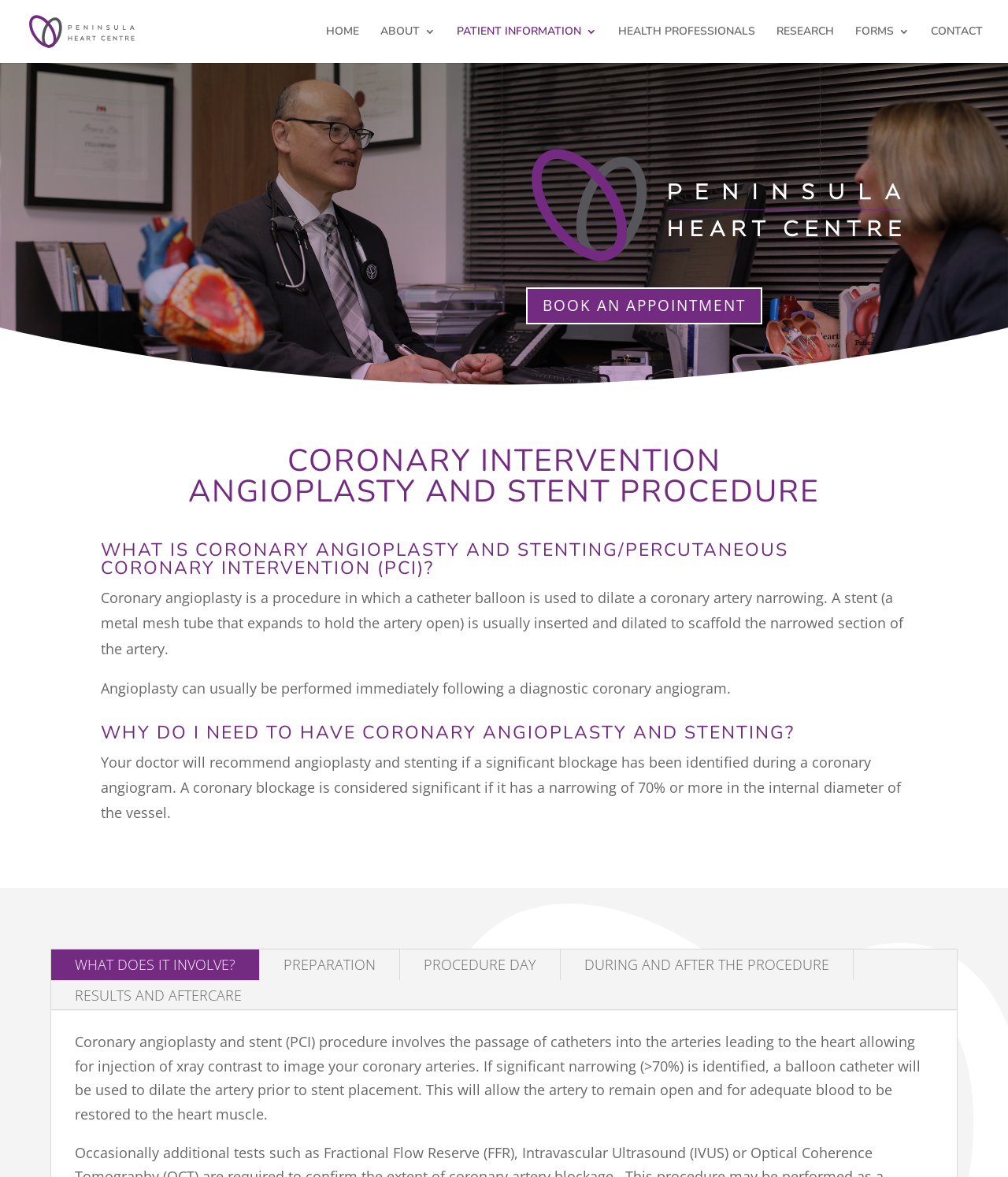What is injected into the arteries during the procedure?
From the image, respond with a single word or phrase.

X-ray contrast